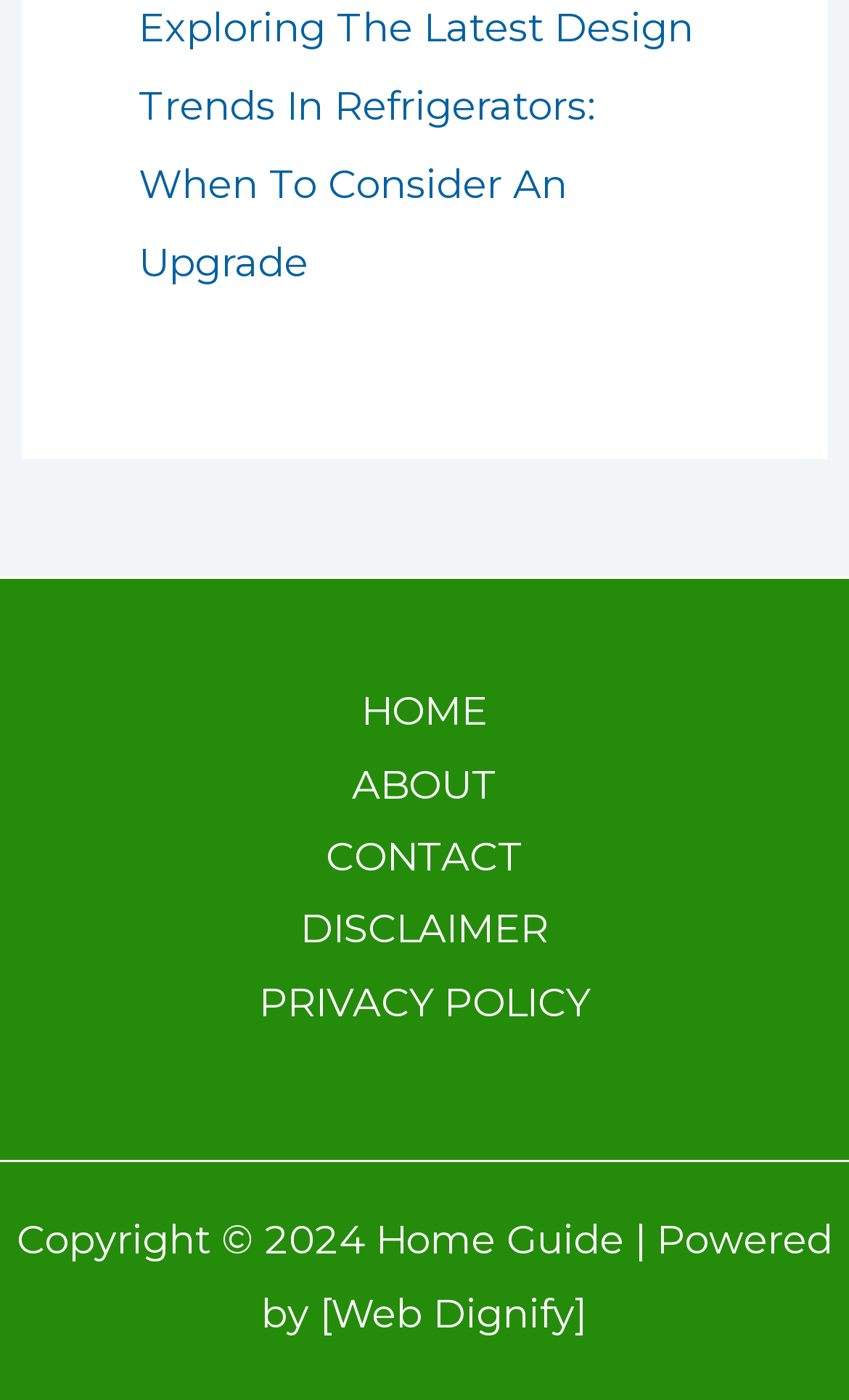What is the title of the featured article?
Please answer the question with as much detail and depth as you can.

I found the title of the featured article by looking at the link at the top of the page, which says 'Exploring The Latest Design Trends In Refrigerators: When To Consider An Upgrade'.